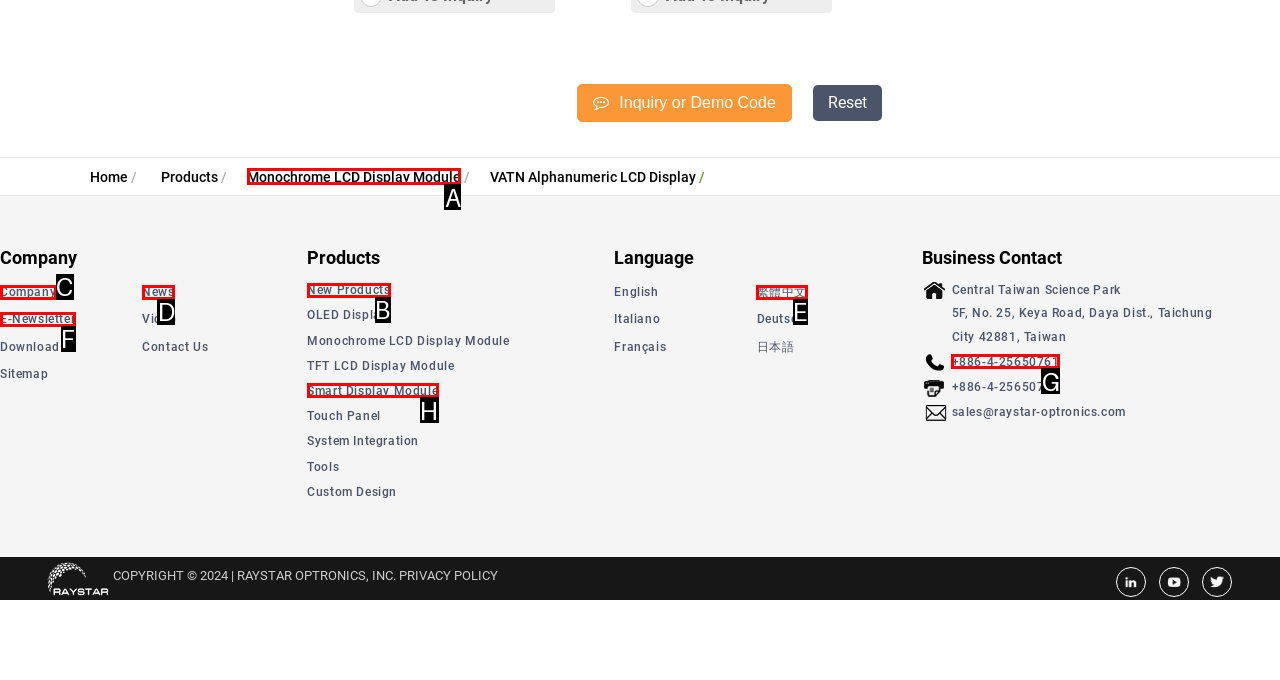From the available options, which lettered element should I click to complete this task: View Monochrome LCD Display Module products?

A